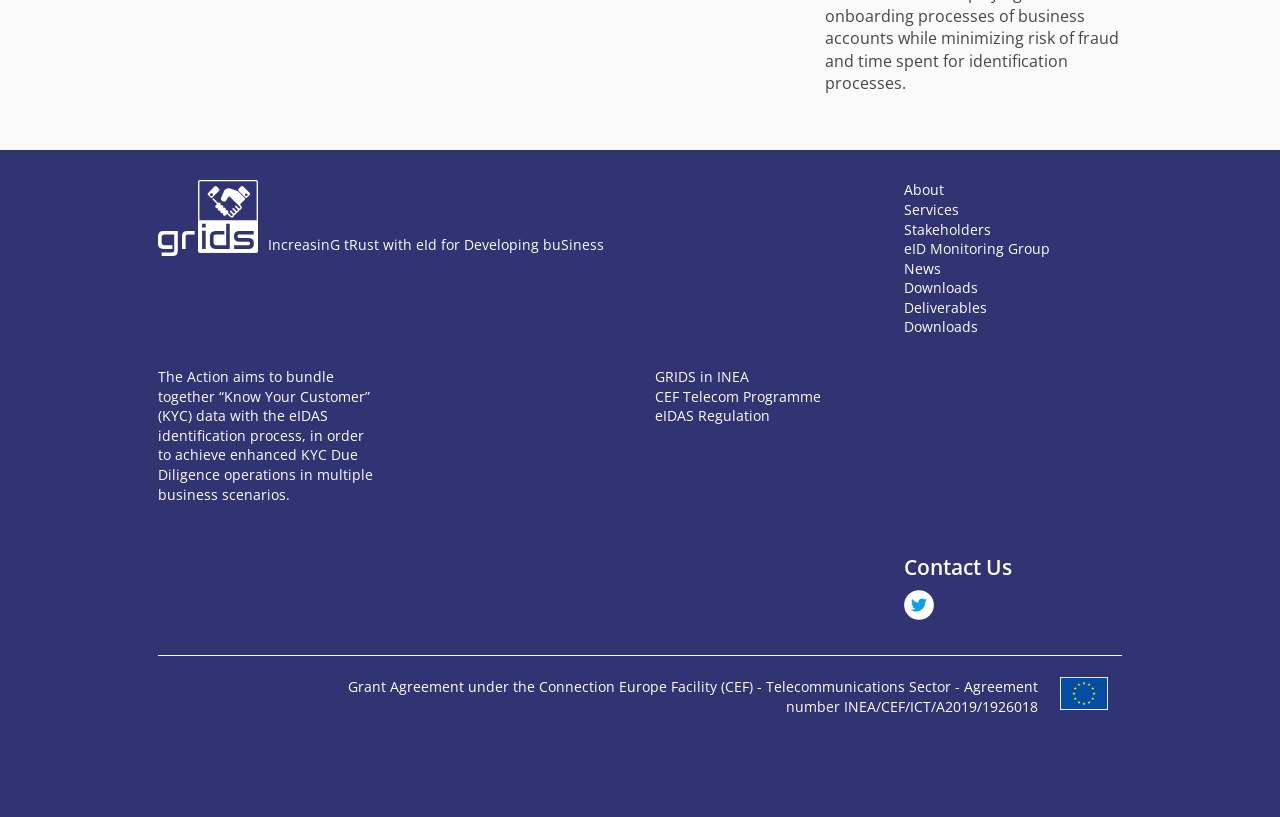What is the section that contains the links to 'About', 'Services', and 'Stakeholders'?
Answer the question using a single word or phrase, according to the image.

Header